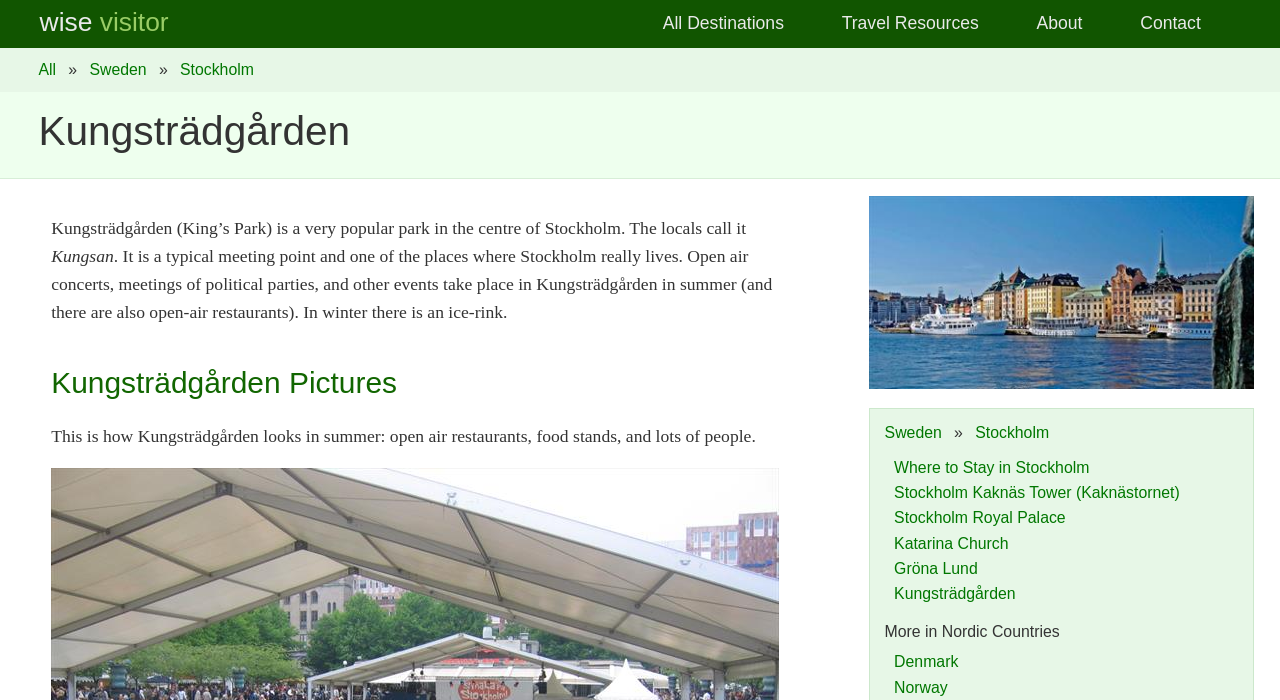Determine the bounding box coordinates of the clickable element to achieve the following action: 'Visit 'Stockholm''. Provide the coordinates as four float values between 0 and 1, formatted as [left, top, right, bottom].

[0.134, 0.079, 0.205, 0.12]